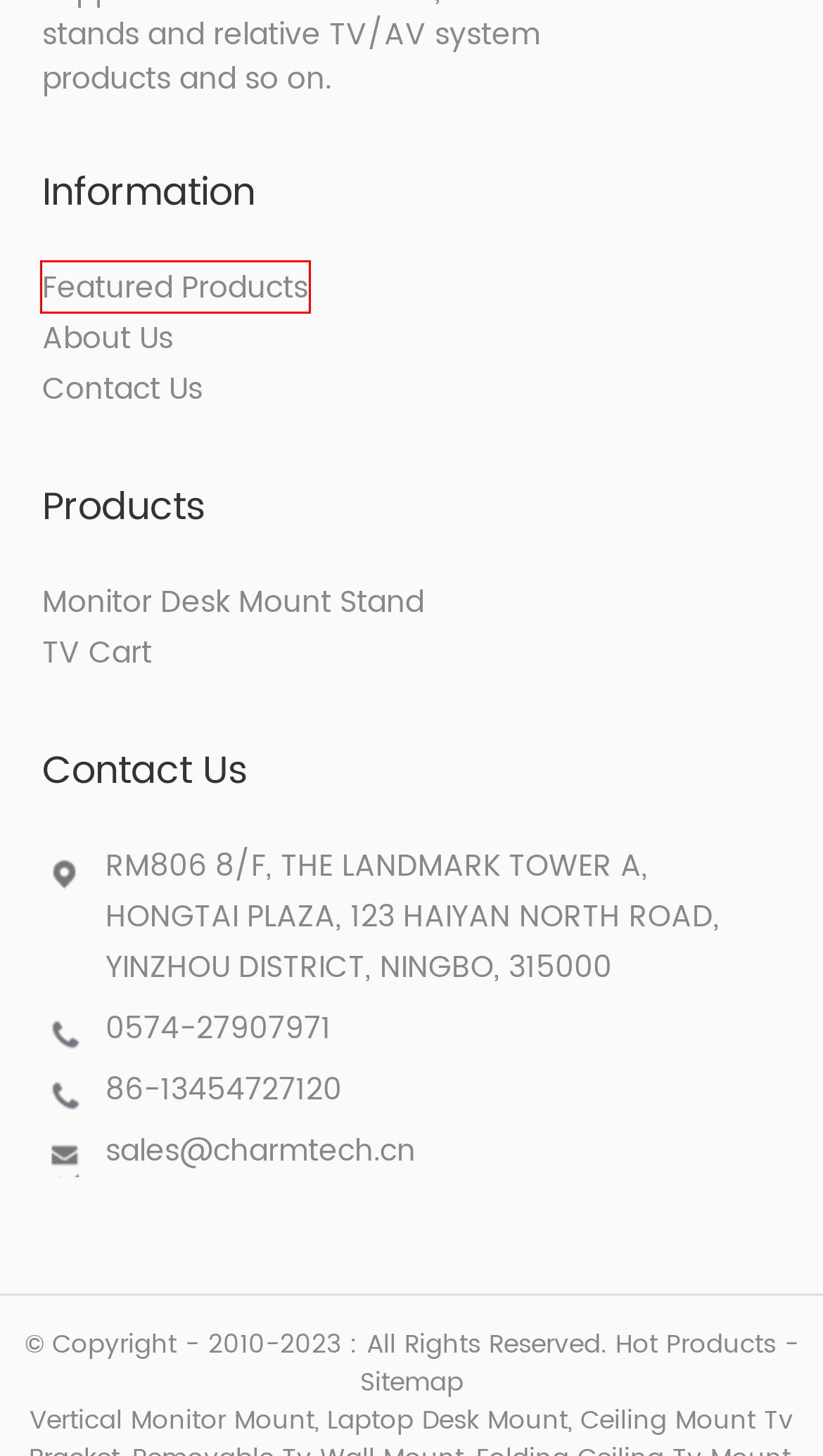Given a screenshot of a webpage with a red bounding box, please pick the webpage description that best fits the new webpage after clicking the element inside the bounding box. Here are the candidates:
A. Жаңалықтар - Теледидар ілгіштерін орнату - қауіпсіздік мәселесі!Жеңіл қабылдамаңыз
B. About Us - NINGBO CHARM-TECH CORPORATION Co., Ltd.
C. OEM Laptop Desk Mount Manufacturer and Factory, Supplier | CHARM-TECH
D. Featured Products Factory - China Featured Products Manufacturers, Suppliers
E. Products Factory - China Products Manufacturers, Suppliers
F. חדשות - התקנת מתלה לטלוויזיה היא עניין של בטיחות!אל תיקח זאת בקלות ראש
G. समाचार - टिभी ह्याङ्गर स्थापना सुरक्षाको कुरा हो!यसलाई हल्का रूपमा नलिनुहोस्
H. Вести - Поставувањето на закачалката за телевизор е прашање на безбедност!Не го сфаќајте лесно

D